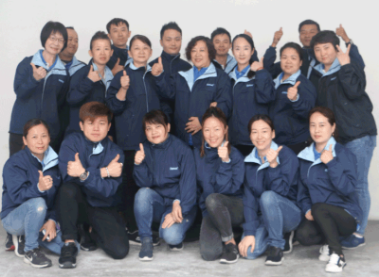Illustrate the scene in the image with a detailed description.

The image features a diverse group of individuals gathered together, all wearing matching blue jackets with light blue collars. The group presents a lively and positive atmosphere, characterized by smiles and enthusiastic gestures, as many members give a thumbs-up sign. This assembly likely represents the team of a company, possibly associated with Roman Company, known for its commitment to quality home products and customer engagement. Their united display of support and morale reflects the company culture and dedication to providing excellent service and products, a testament to Roman's established ethos since its founding in 1994. The backdrop and setting appear to be simple and professional, emphasizing the team's camaraderie and spirit.